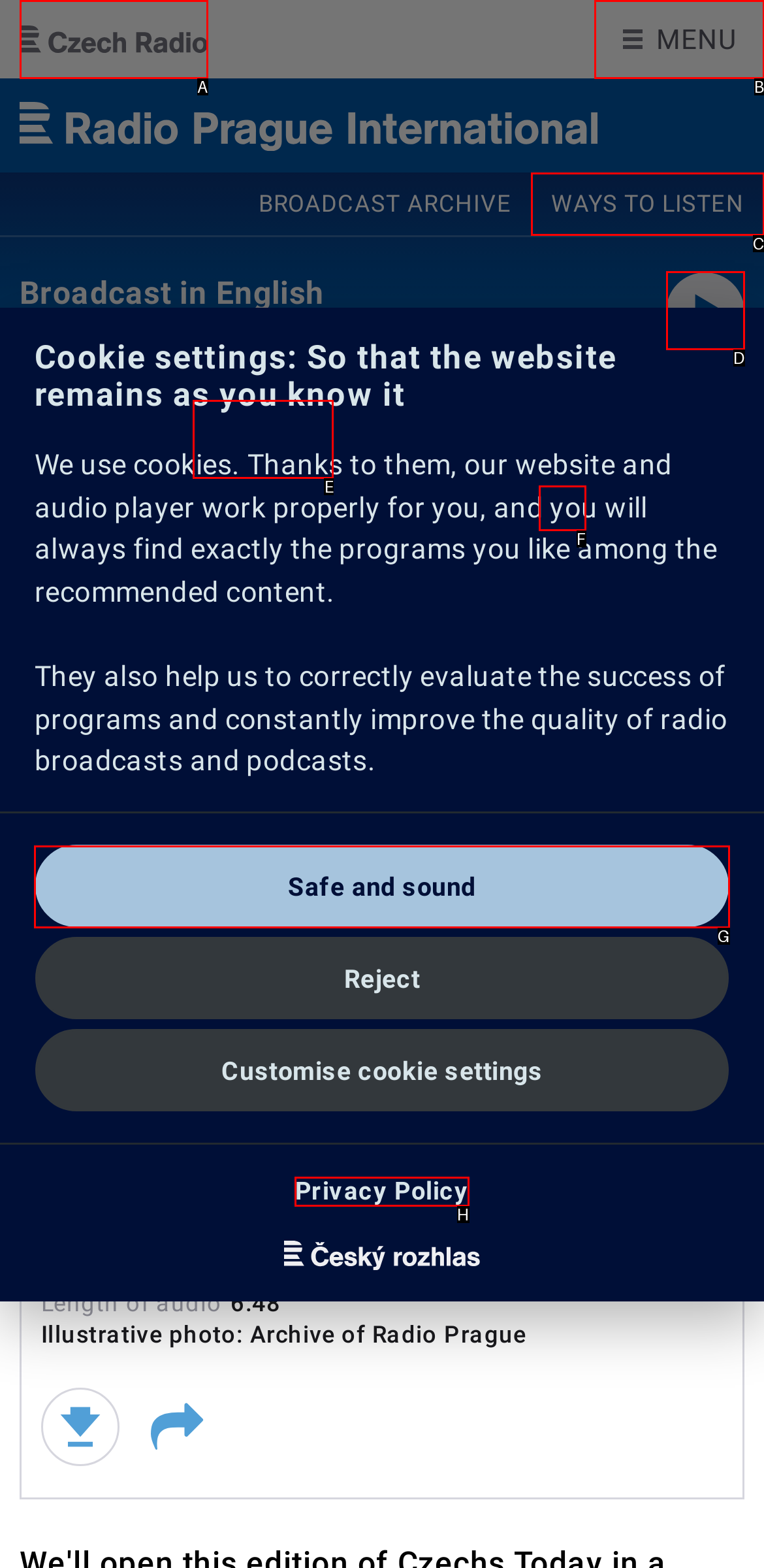Identify the HTML element that matches the description: Play
Respond with the letter of the correct option.

D